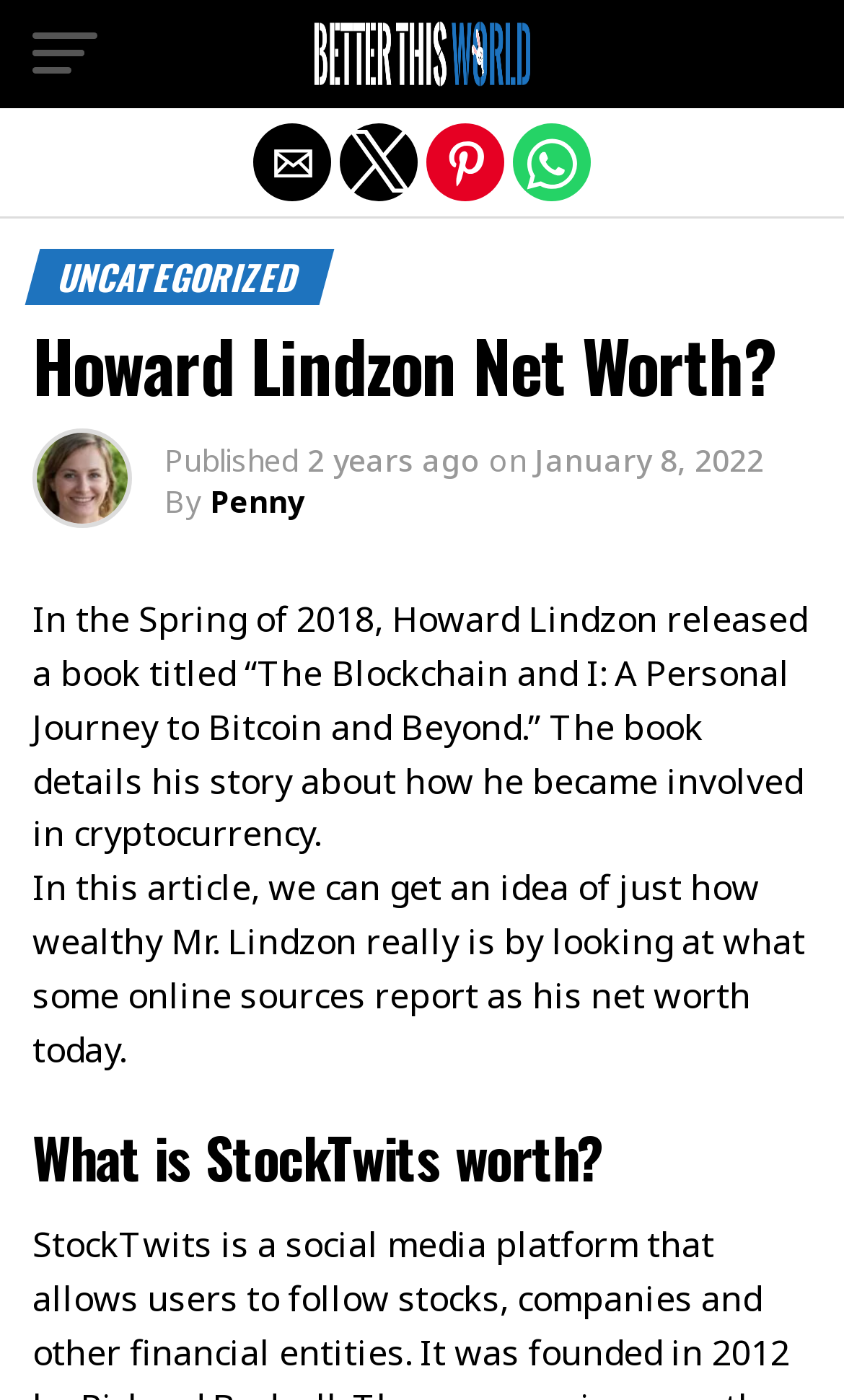Specify the bounding box coordinates of the element's region that should be clicked to achieve the following instruction: "Read the article about Howard Lindzon's net worth". The bounding box coordinates consist of four float numbers between 0 and 1, in the format [left, top, right, bottom].

[0.038, 0.425, 0.956, 0.613]